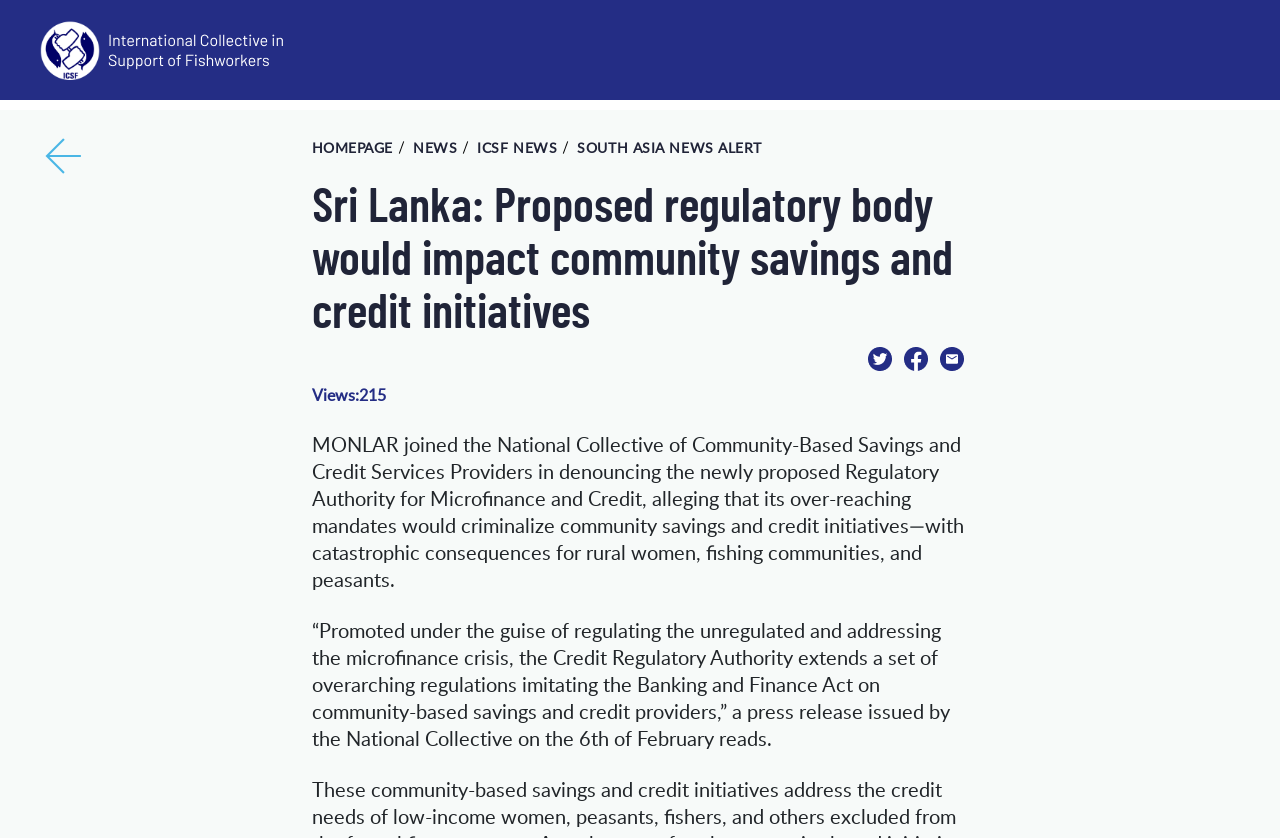What is the organization that joined the National Collective?
Using the information from the image, provide a comprehensive answer to the question.

The organization that joined the National Collective is MONLAR, which is mentioned in the StaticText element 'MONLAR joined the National Collective...' at the top of the webpage.